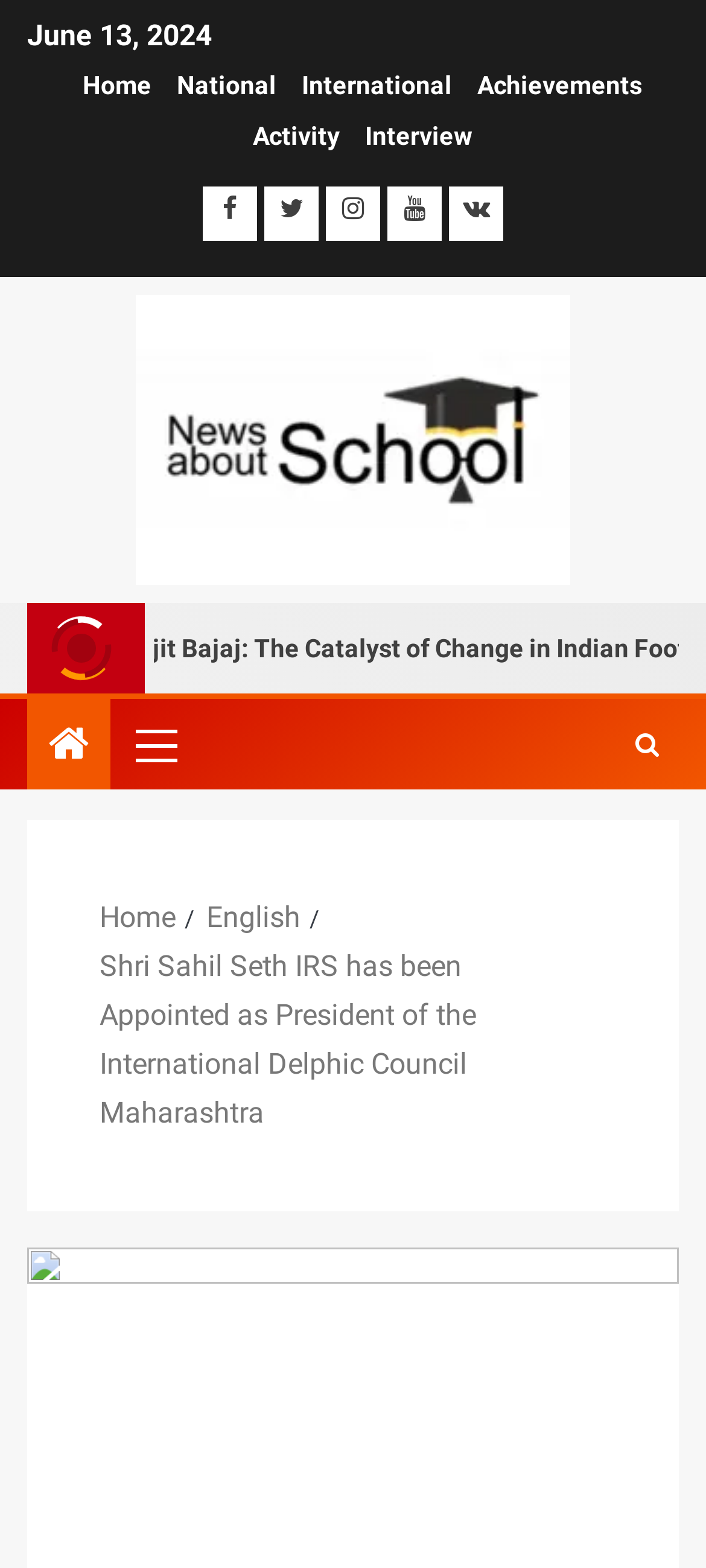Analyze the image and provide a detailed answer to the question: What is the name of the person appointed as President of the International Delphic Council Maharashtra?

The name of the person is mentioned in the title of the webpage, which is 'Shri Sahil Seth IRS has been Appointed as President of the International Delphic Council Maharashtra'. This title suggests that Shri Sahil Seth IRS is the person who has been appointed to this position.